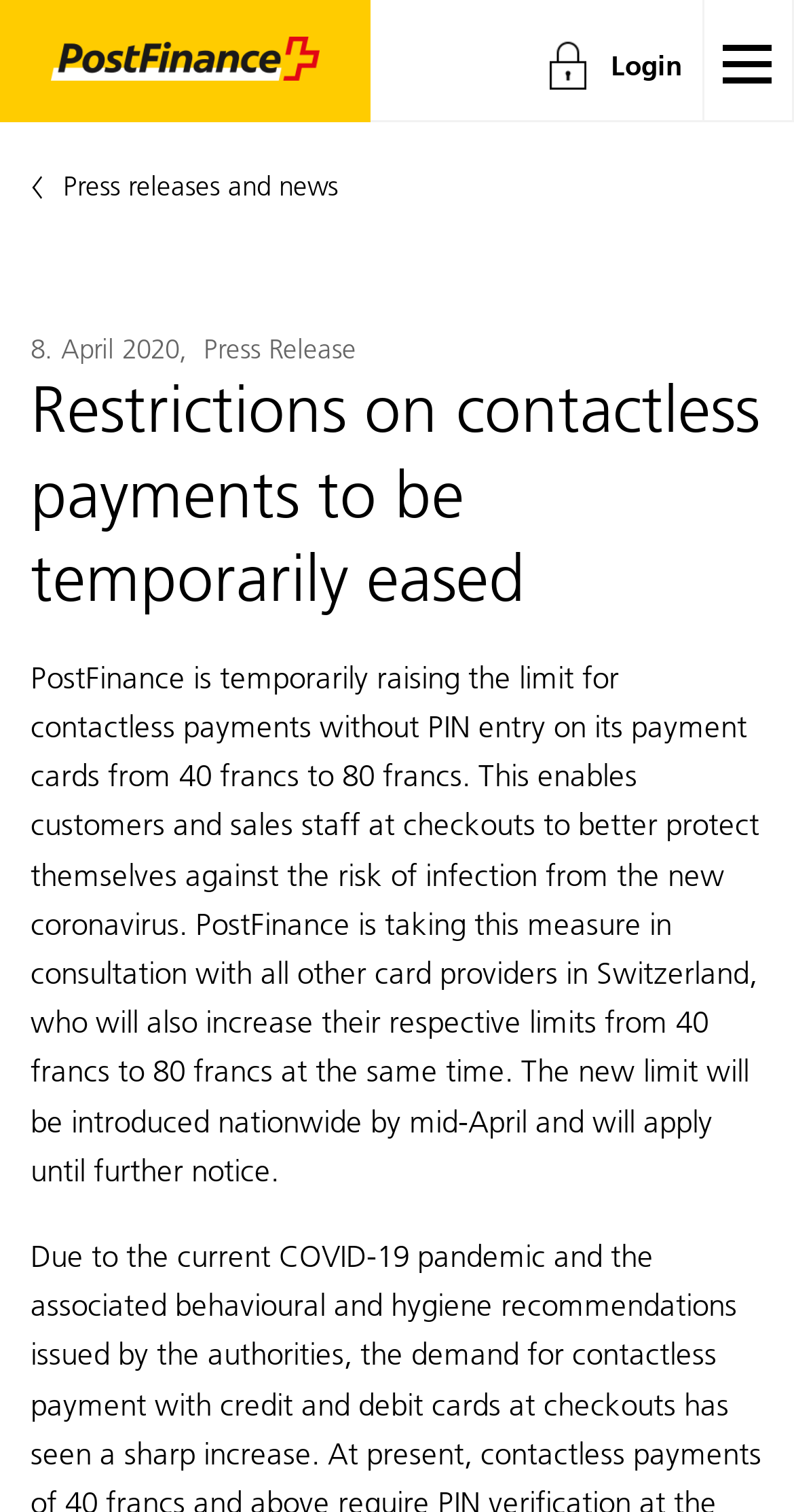Provide a one-word or short-phrase response to the question:
When will the new limit be introduced?

Mid-April